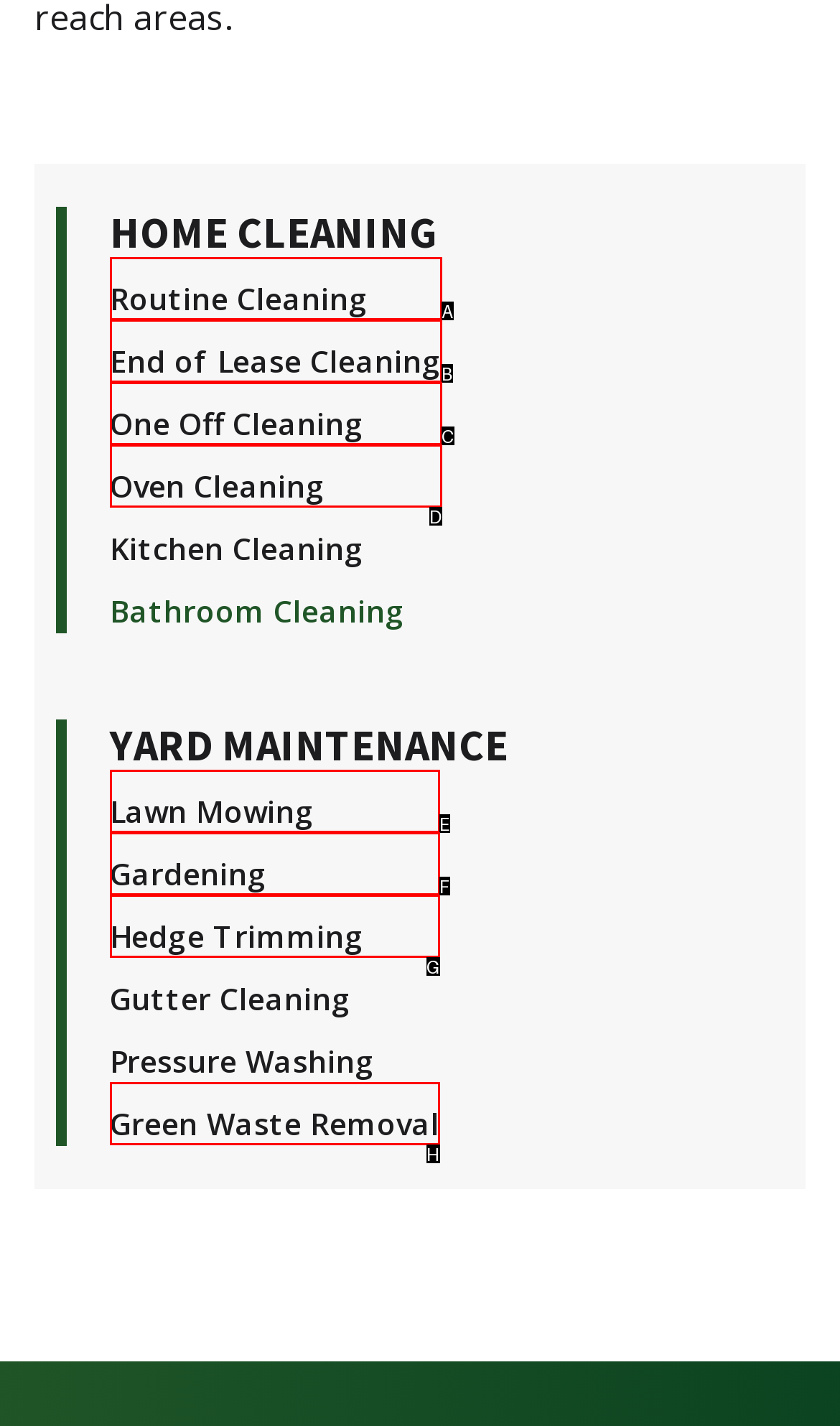Select the letter that corresponds to the UI element described as: One Off Cleaning
Answer by providing the letter from the given choices.

C